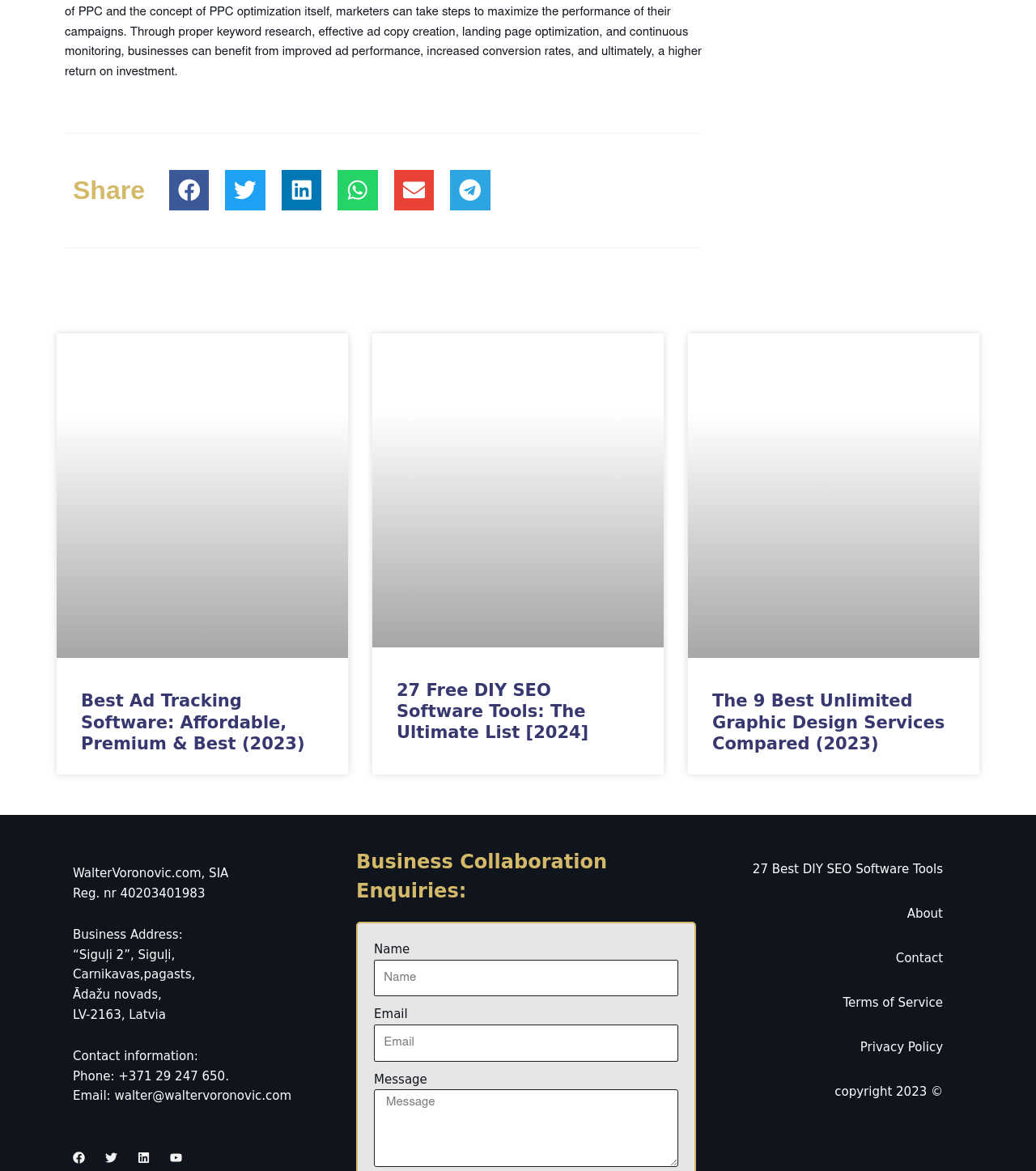What is the company's contact email?
Using the visual information, reply with a single word or short phrase.

walter@waltervoronovic.com